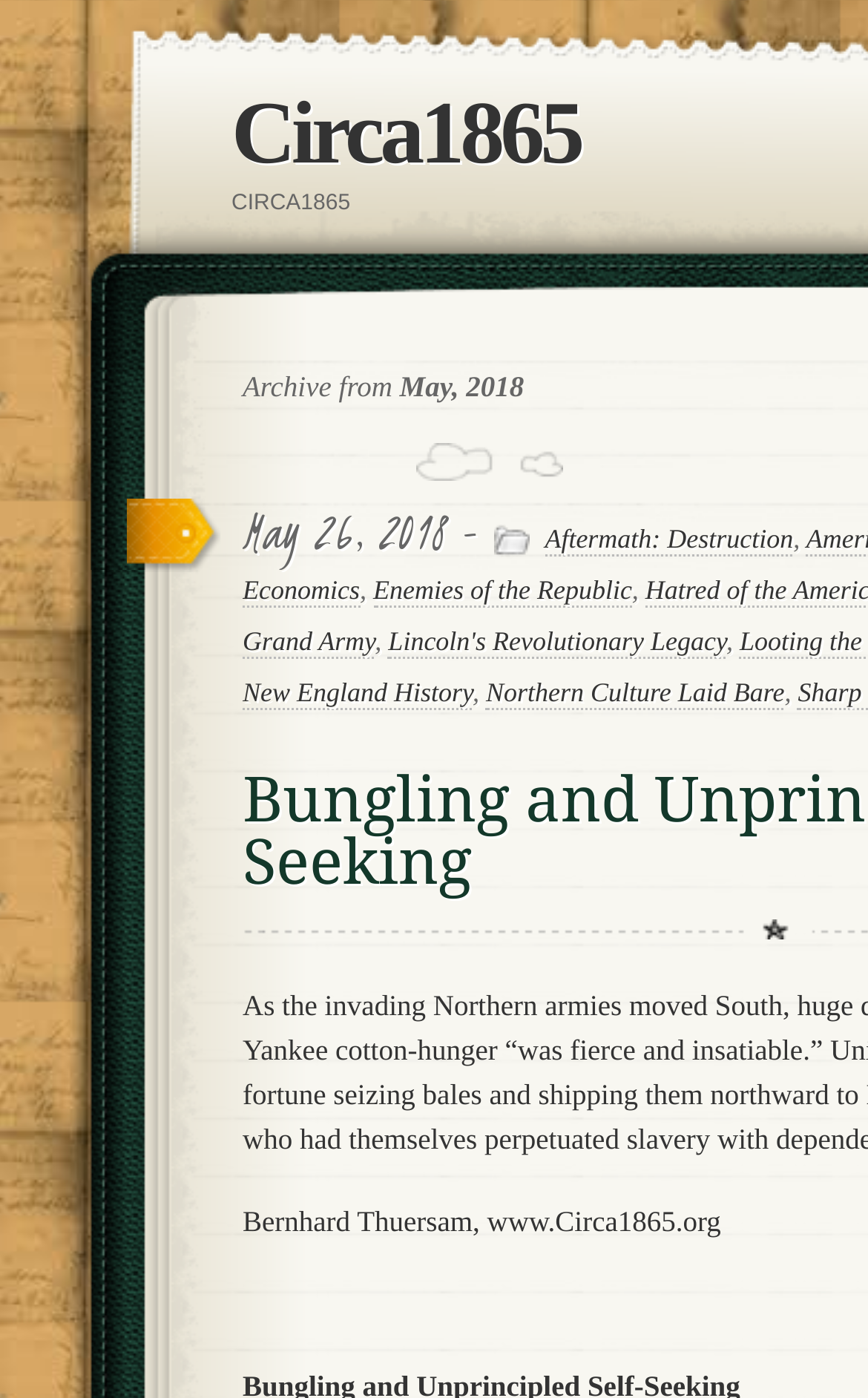Provide a thorough description of the webpage you see.

The webpage appears to be a blog or archive page with a focus on historical content. At the top, there is a heading that reads "Circa1865" and a link with the same text, positioned slightly below the heading. To the right of the heading, there is a static text "CIRCA1865" in a larger font.

Below the heading, there is a section with the title "Archive from" followed by the date "May, 2018". This section contains a list of links to individual articles or posts, each with a title and a date. The links are arranged in a vertical list, with the most recent post at the top. The titles of the posts include "Aftermath: Destruction", "Economics", "Enemies of the Republic", "Lincoln's Revolutionary Legacy", "New England History", and "Northern Culture Laid Bare".

At the bottom of the page, there is a static text that reads "Bernhard Thuersam, www.Circa1865.org", which appears to be a credit or author information. There is also a small, non-descriptive text element below this, which may be a spacer or a formatting element.

Overall, the webpage has a simple and organized layout, with a clear focus on presenting a list of archived posts or articles.